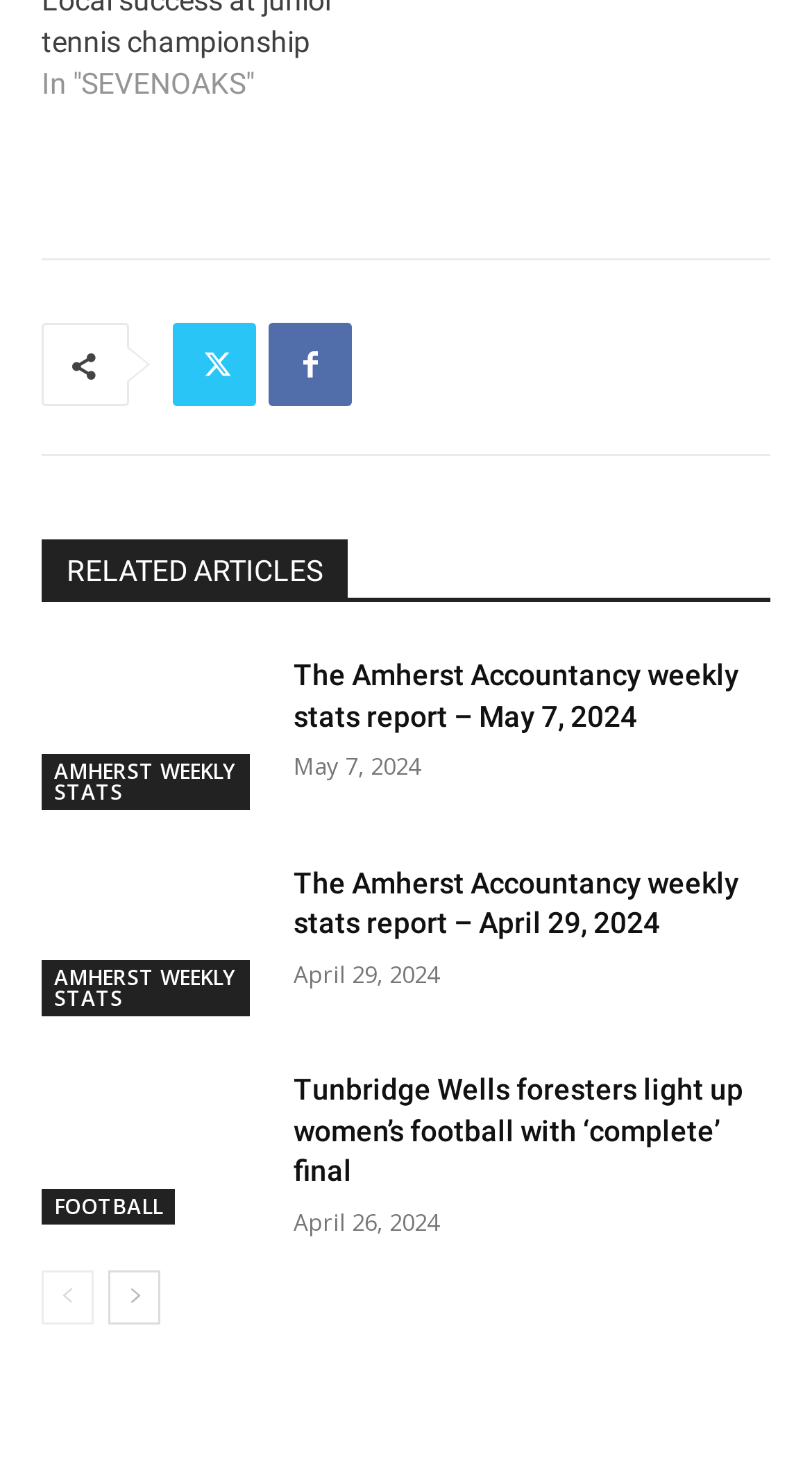Please determine the bounding box coordinates of the element to click in order to execute the following instruction: "Go to previous page". The coordinates should be four float numbers between 0 and 1, specified as [left, top, right, bottom].

[0.051, 0.864, 0.115, 0.901]